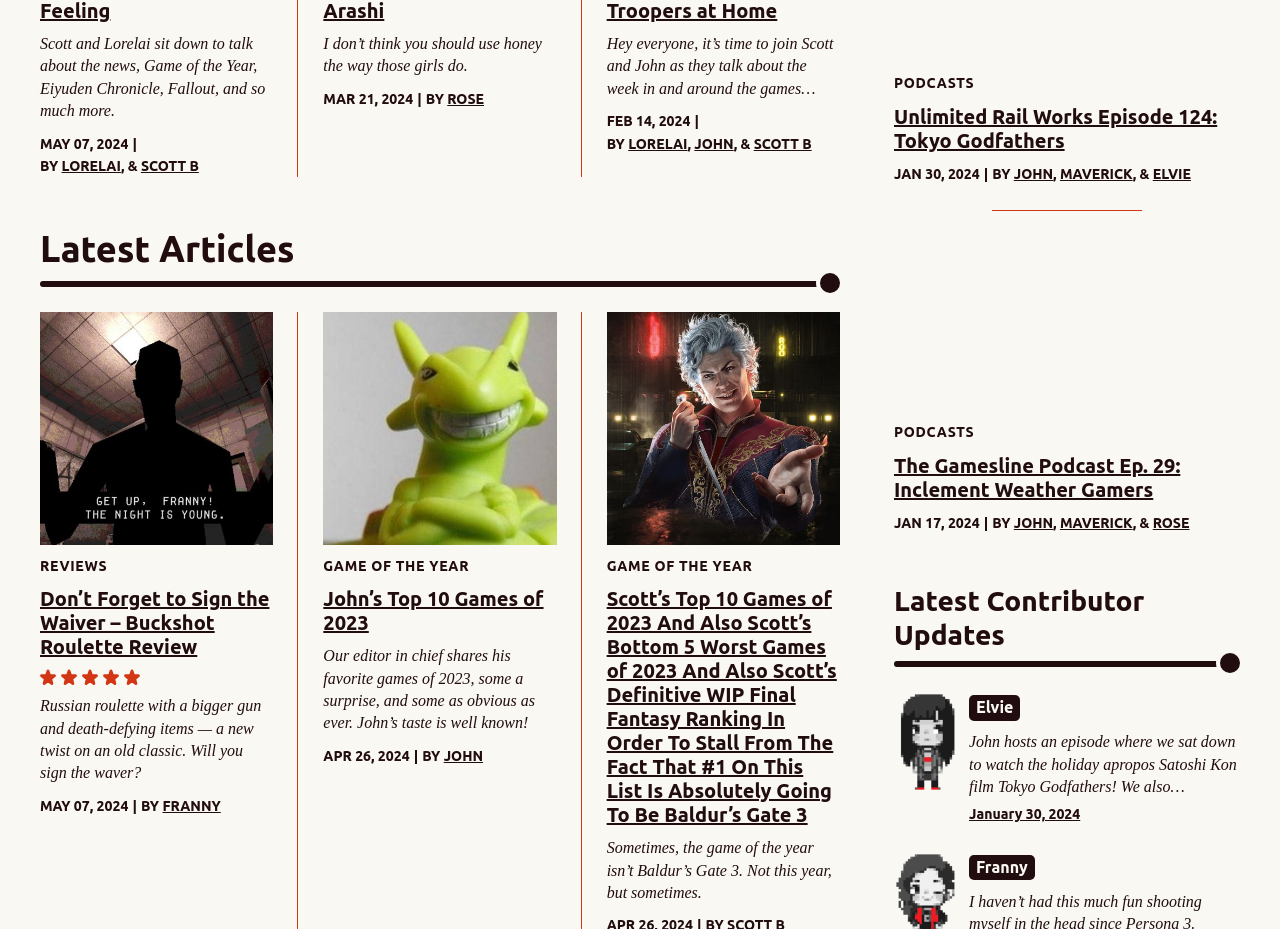Identify the bounding box coordinates of the element that should be clicked to fulfill this task: "View the Gamesline Podcast". The coordinates should be provided as four float numbers between 0 and 1, i.e., [left, top, right, bottom].

[0.698, 0.488, 0.969, 0.54]